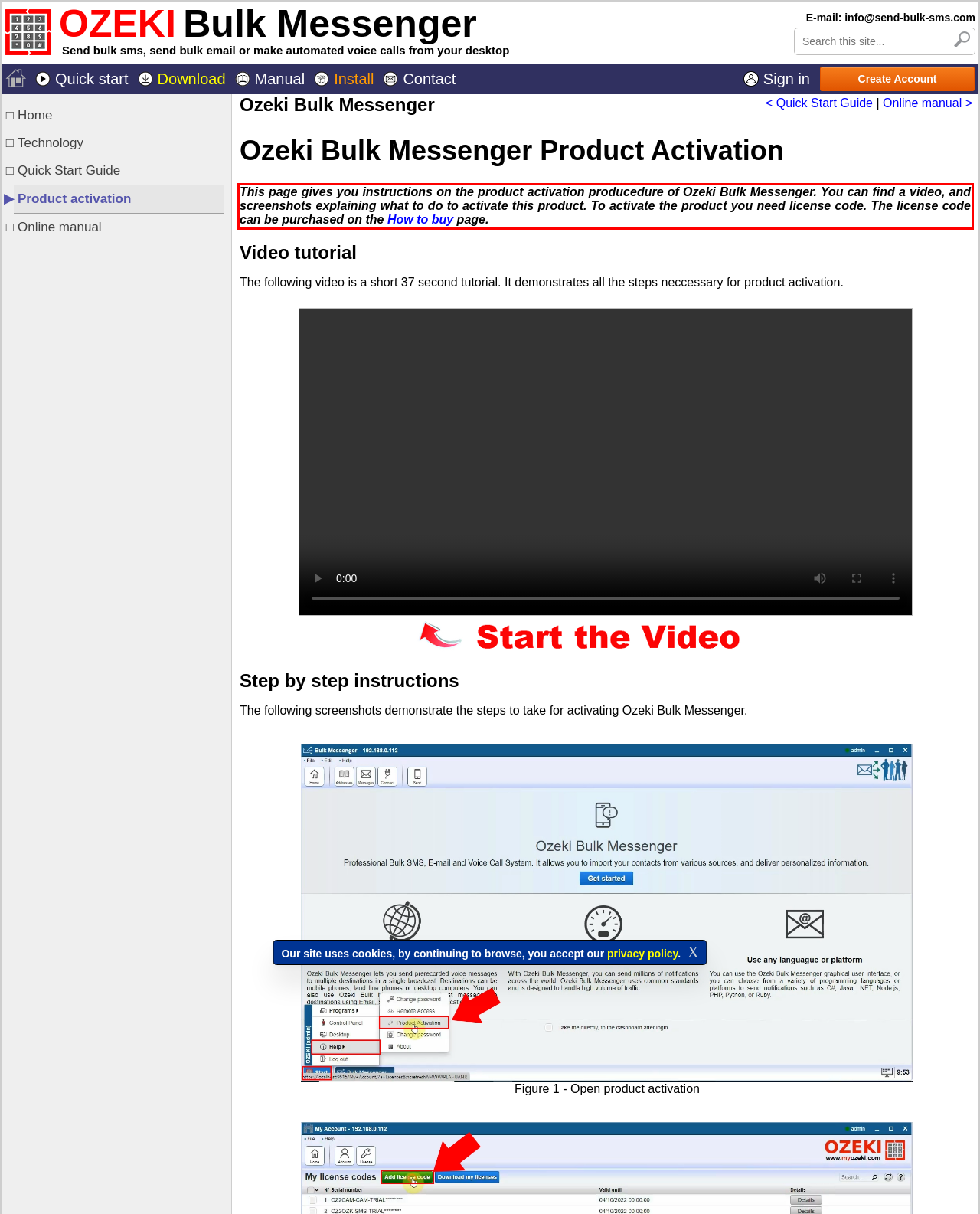Please look at the webpage screenshot and extract the text enclosed by the red bounding box.

This page gives you instructions on the product activation producedure of Ozeki Bulk Messenger. You can find a video, and screenshots explaining what to do to activate this product. To activate the product you need license code. The license code can be purchased on the How to buy page.